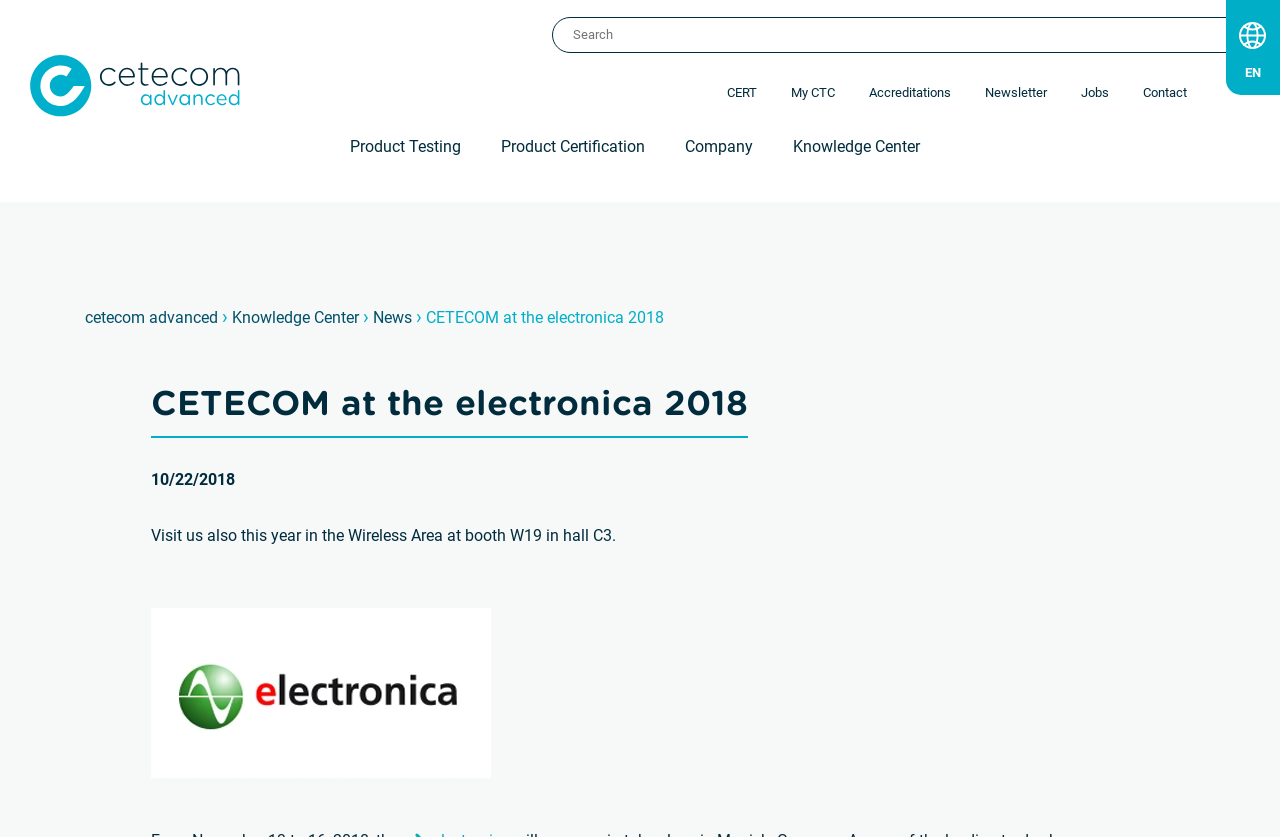Please determine the bounding box coordinates for the element that should be clicked to follow these instructions: "Read about CETECOM at the electronica 2018".

[0.118, 0.394, 0.584, 0.445]